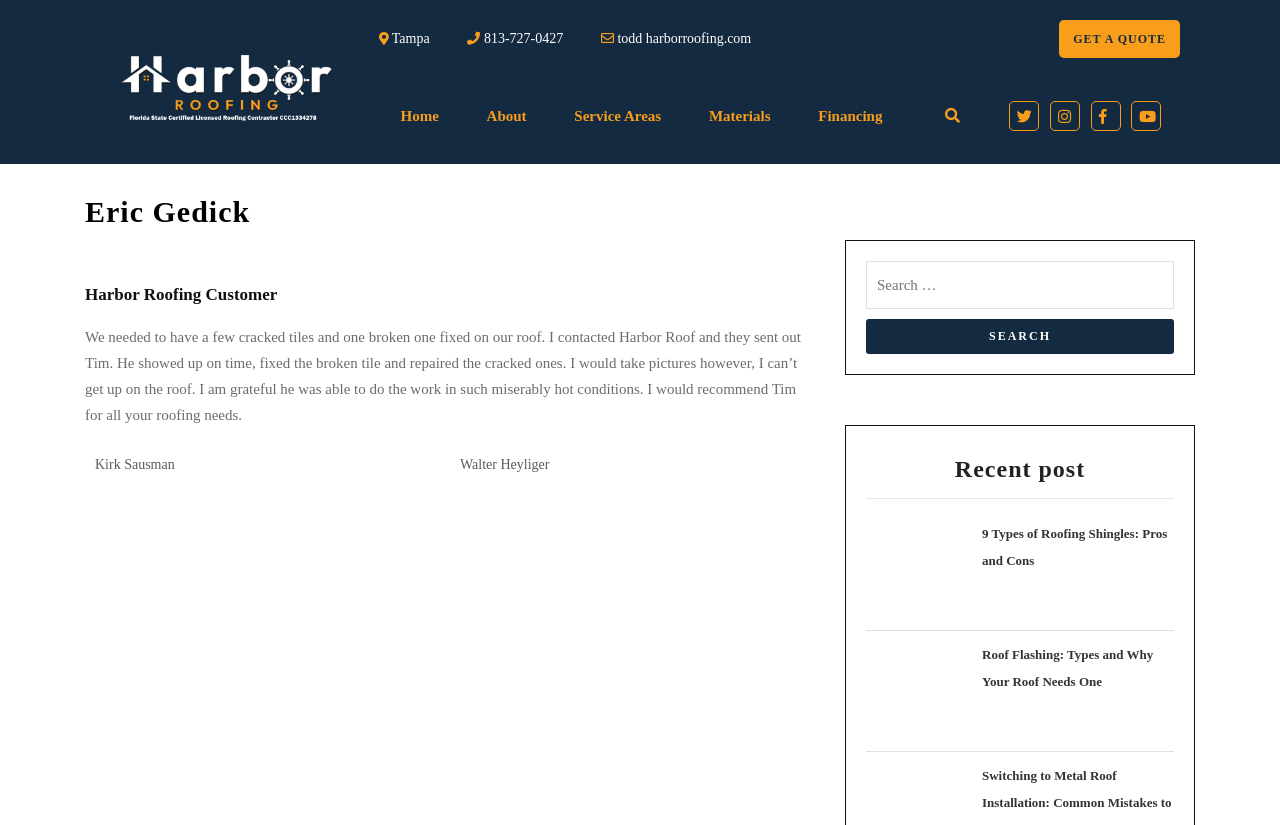Please identify the bounding box coordinates of the clickable element to fulfill the following instruction: "Click on GET A QUOTE". The coordinates should be four float numbers between 0 and 1, i.e., [left, top, right, bottom].

[0.827, 0.024, 0.922, 0.07]